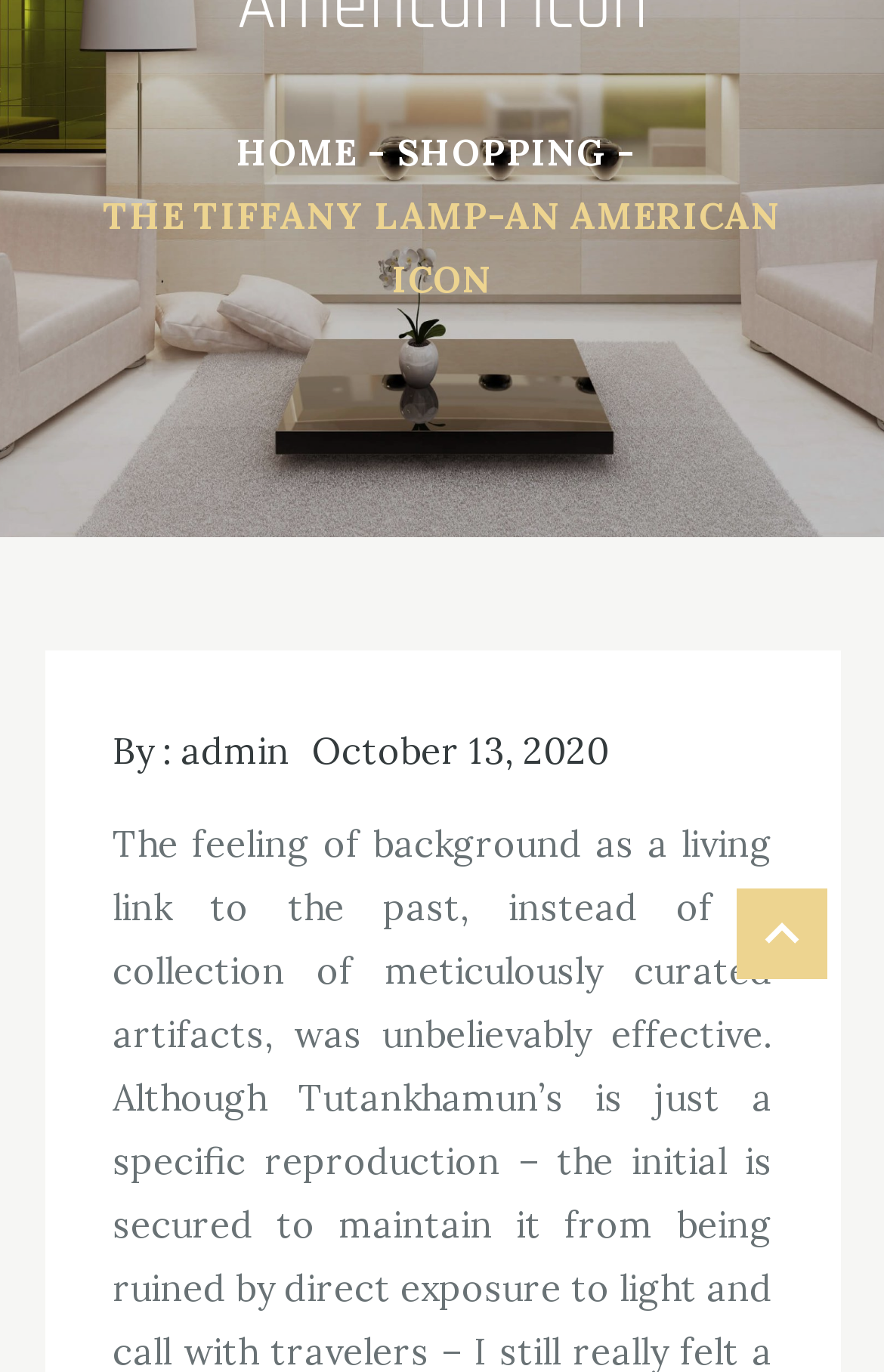Refer to the element description Home and identify the corresponding bounding box in the screenshot. Format the coordinates as (top-left x, top-left y, bottom-right x, bottom-right y) with values in the range of 0 to 1.

[0.268, 0.094, 0.404, 0.127]